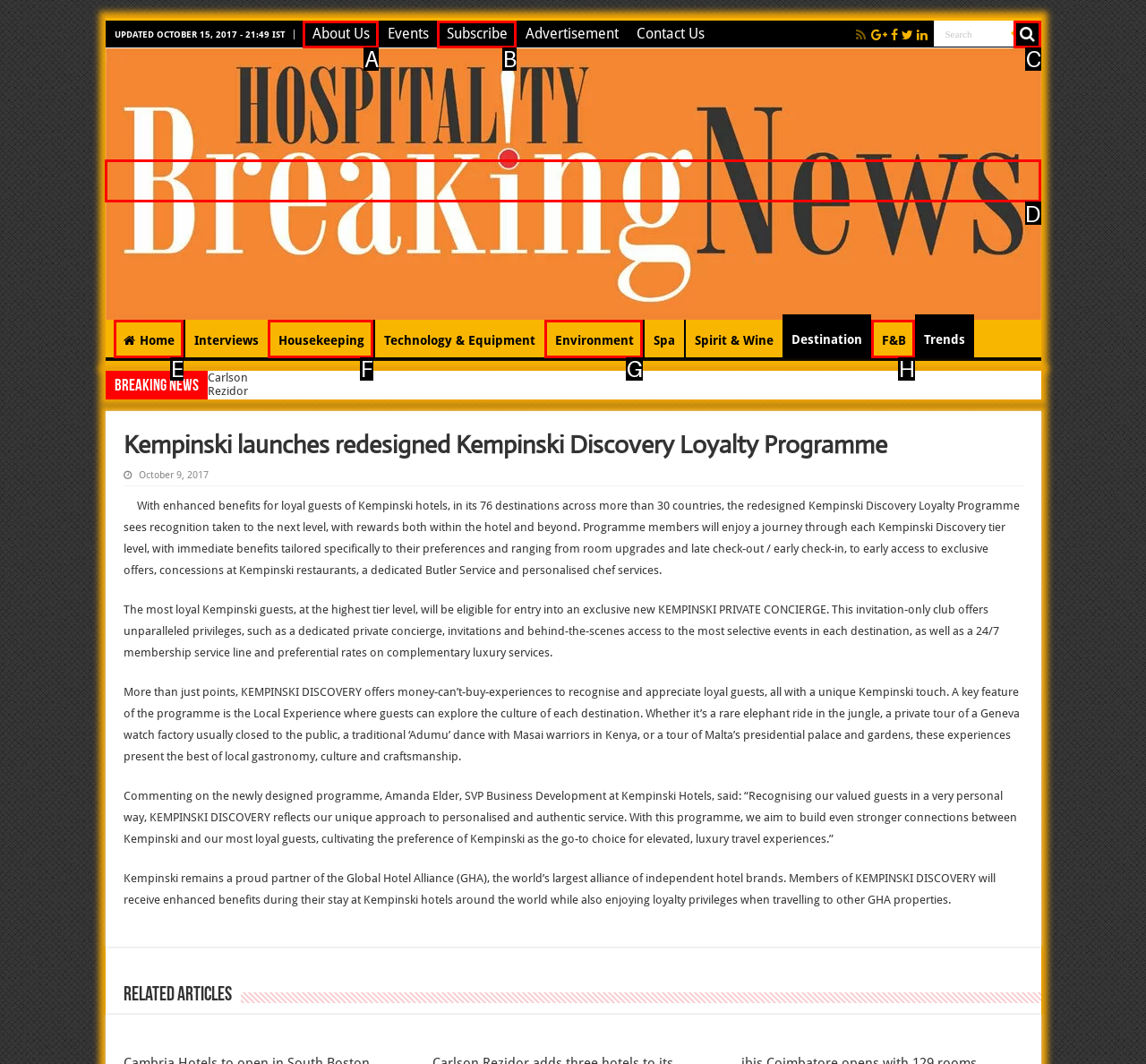Look at the highlighted elements in the screenshot and tell me which letter corresponds to the task: Read more about Hospitality Breaking News.

D